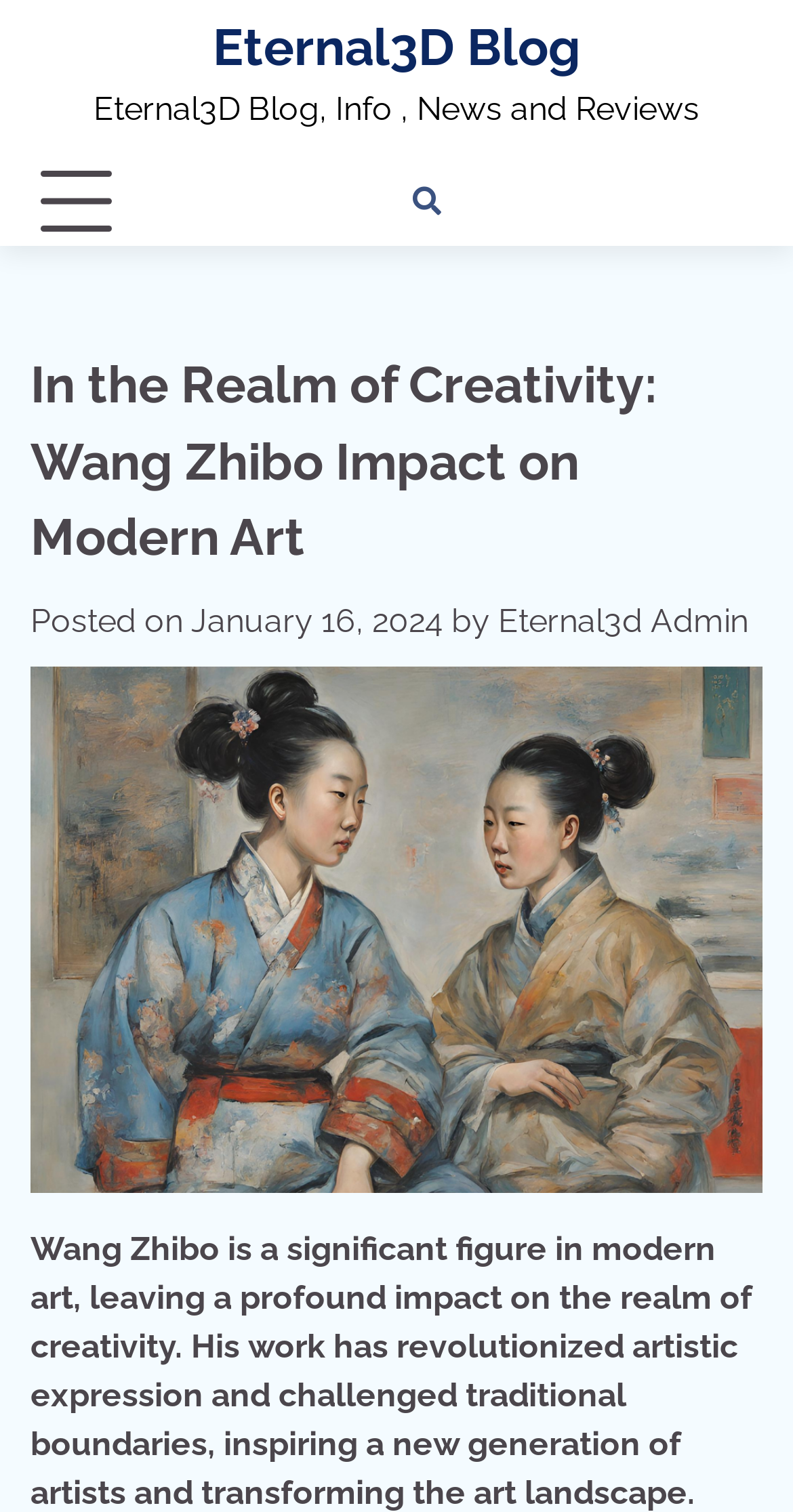Could you highlight the region that needs to be clicked to execute the instruction: "Read the blog post"?

[0.038, 0.23, 0.962, 0.381]